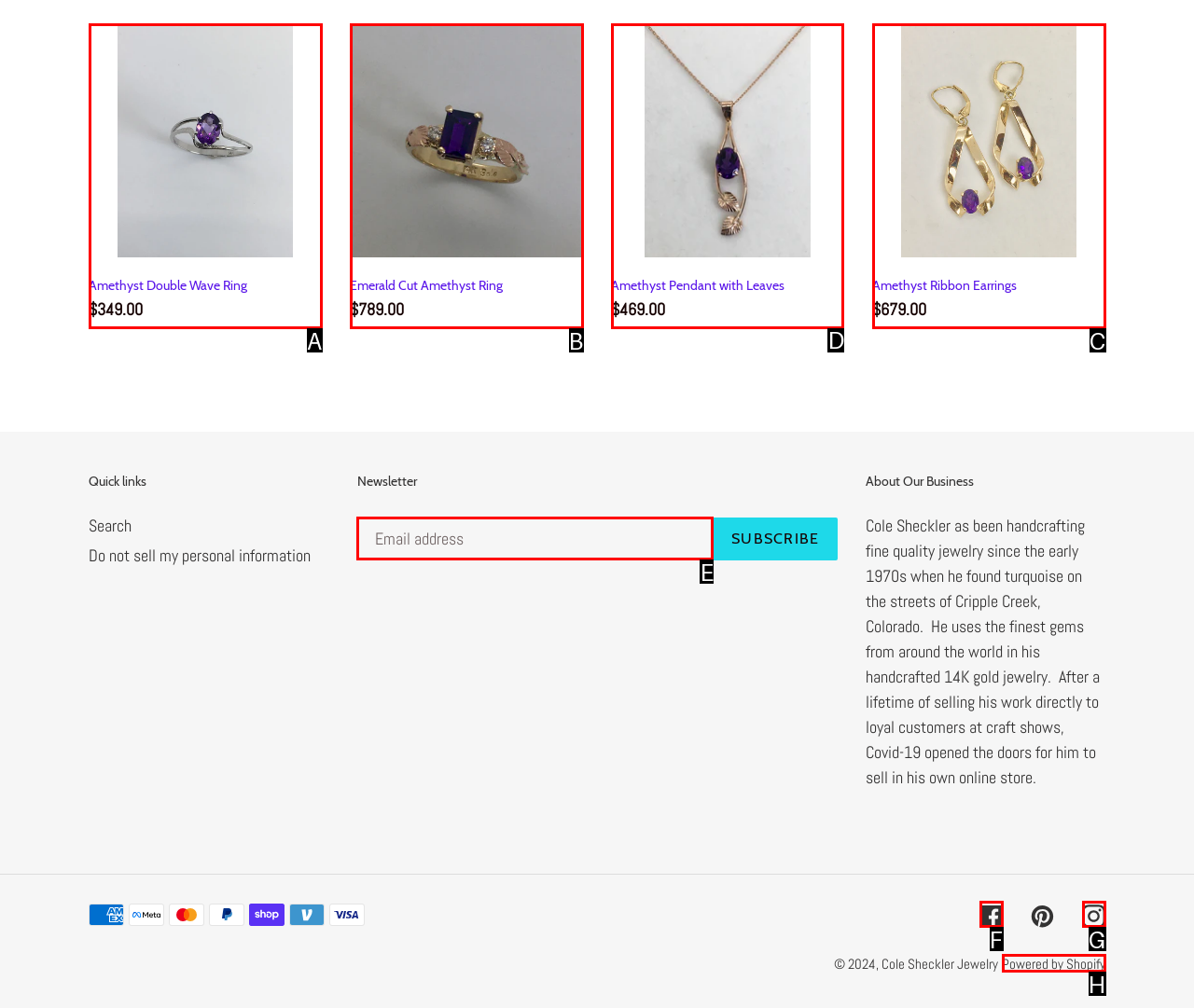Provide the letter of the HTML element that you need to click on to perform the task: View Amethyst Pendant with Leaves details.
Answer with the letter corresponding to the correct option.

D